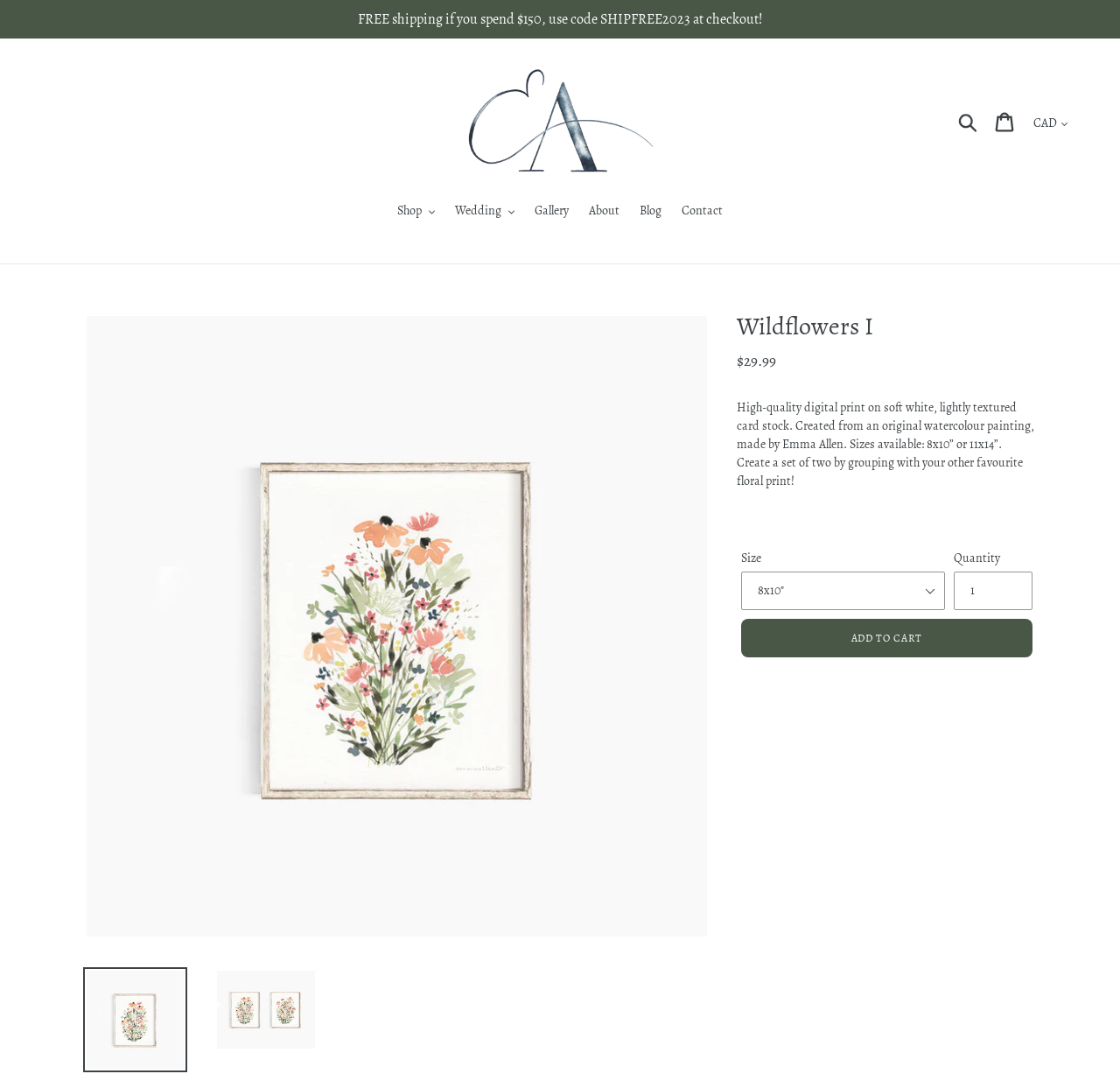Identify the bounding box coordinates of the clickable region to carry out the given instruction: "Add to cart".

[0.661, 0.569, 0.922, 0.604]